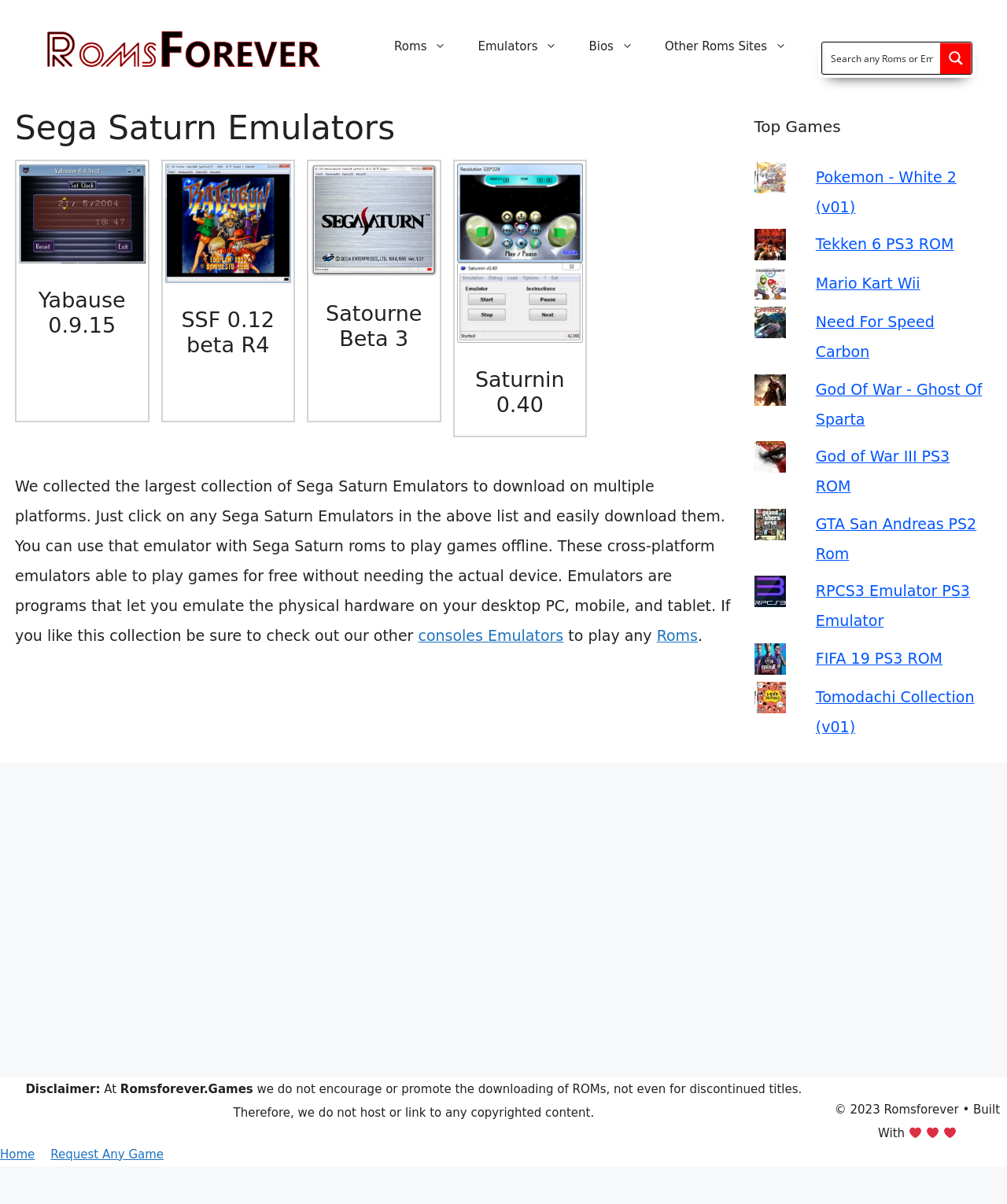Respond concisely with one word or phrase to the following query:
What is the purpose of the emulators listed on the webpage?

To play games offline